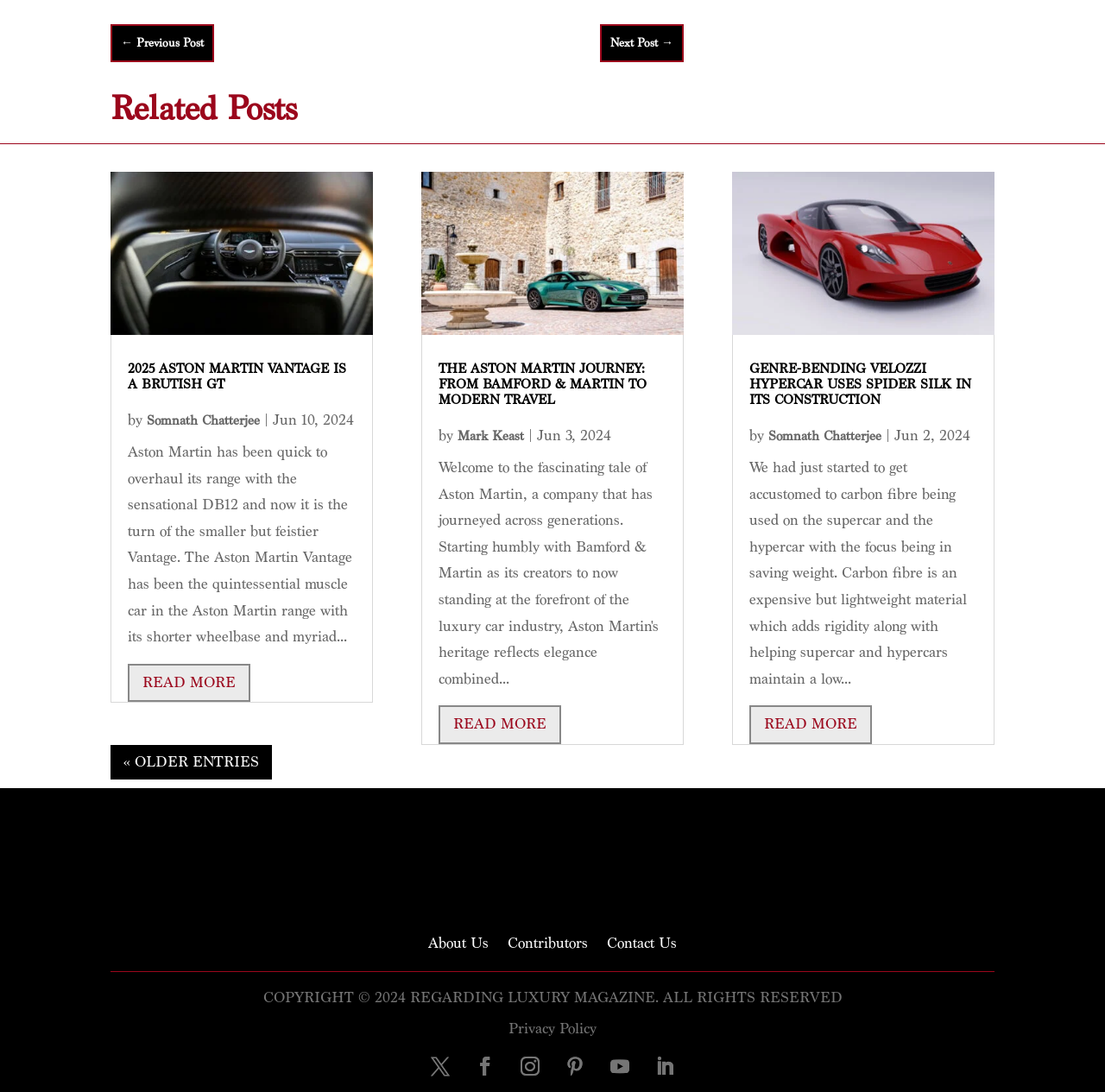Please give a concise answer to this question using a single word or phrase: 
What is the date of the third related post?

Jun 2, 2024